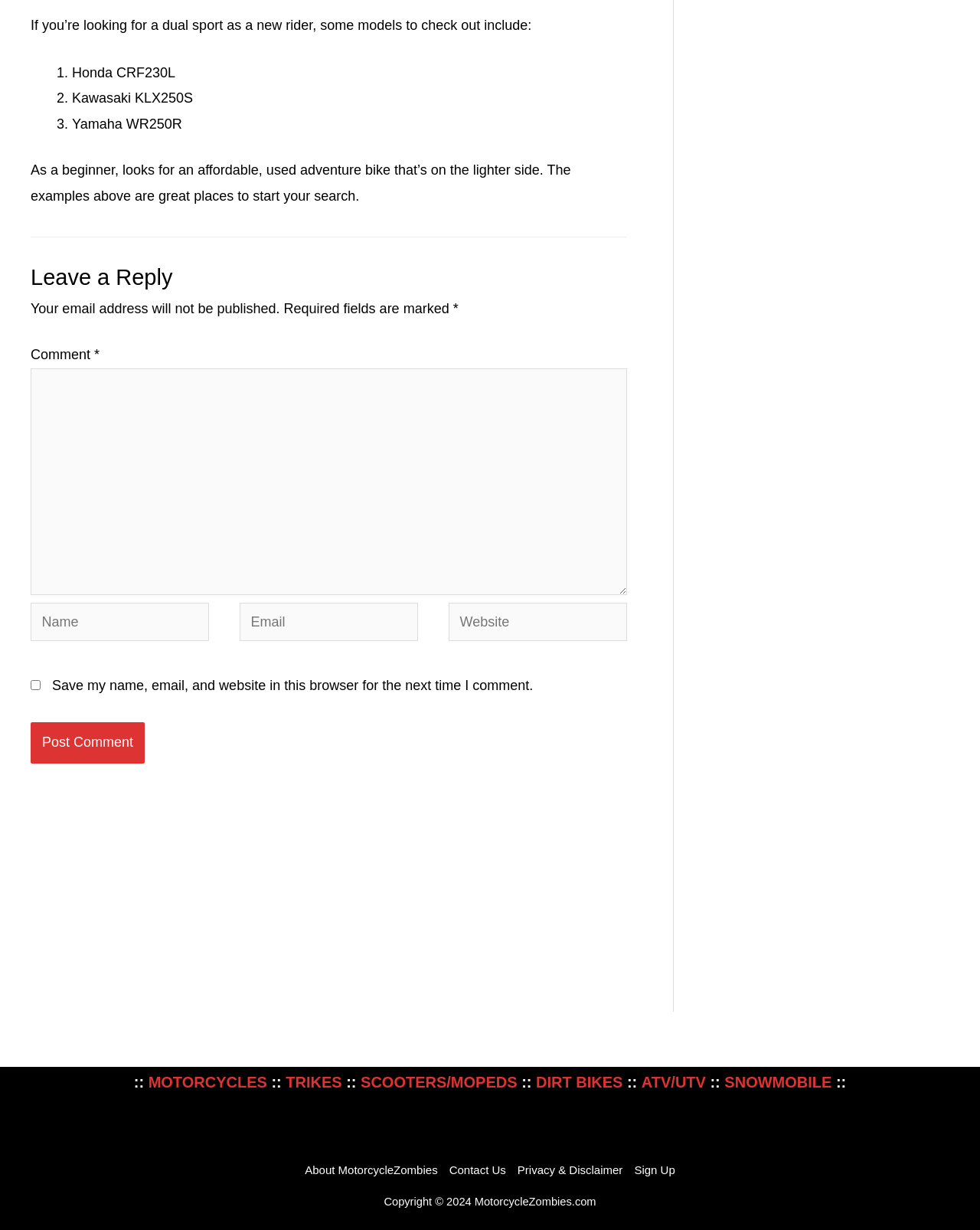Pinpoint the bounding box coordinates for the area that should be clicked to perform the following instruction: "Click on the Post Comment button".

[0.031, 0.587, 0.148, 0.621]